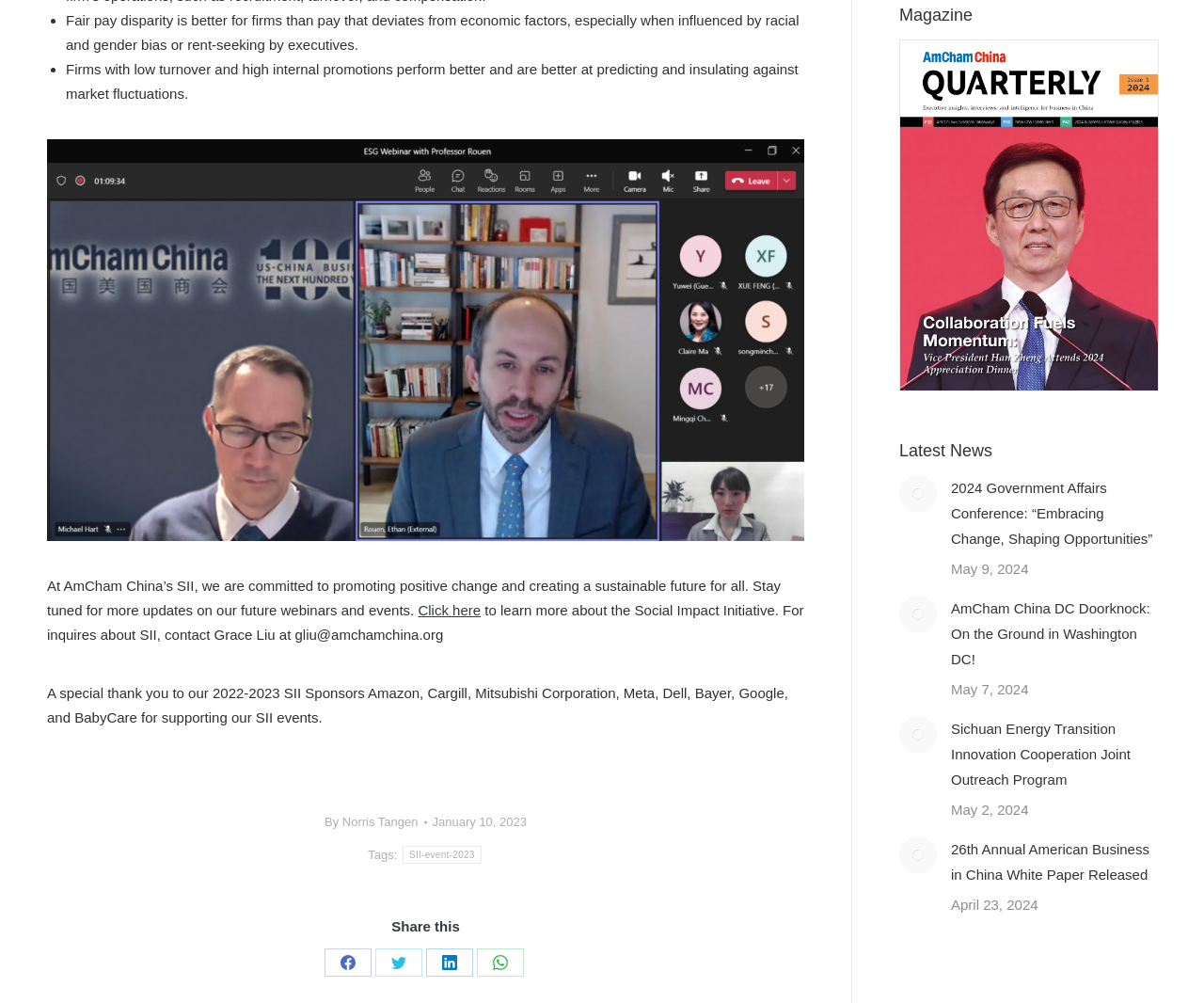How many articles are listed under the 'Latest News' section?
Based on the image content, provide your answer in one word or a short phrase.

4